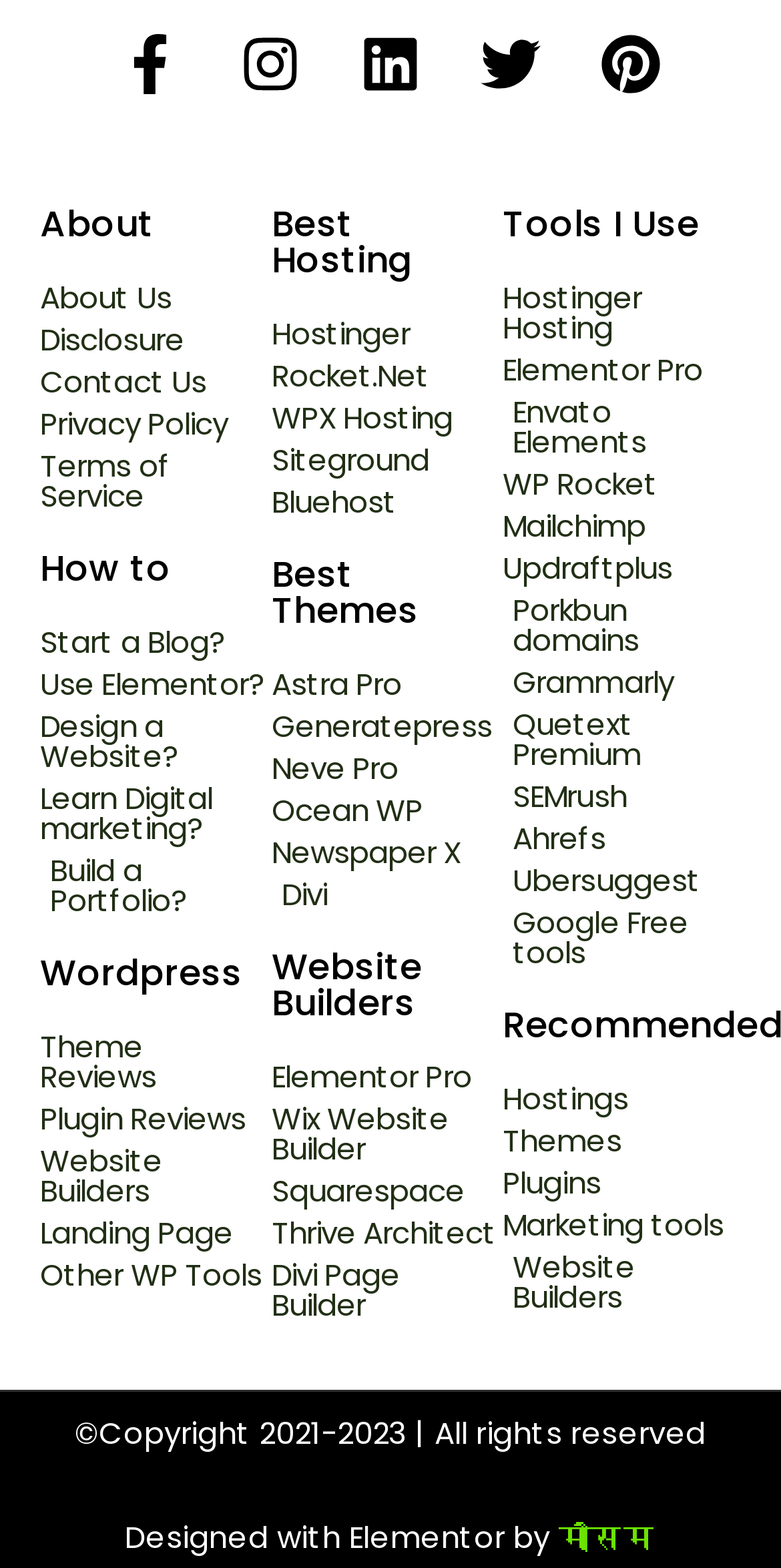Find the bounding box coordinates of the element's region that should be clicked in order to follow the given instruction: "Click on Facebook link". The coordinates should consist of four float numbers between 0 and 1, i.e., [left, top, right, bottom].

[0.138, 0.014, 0.246, 0.068]